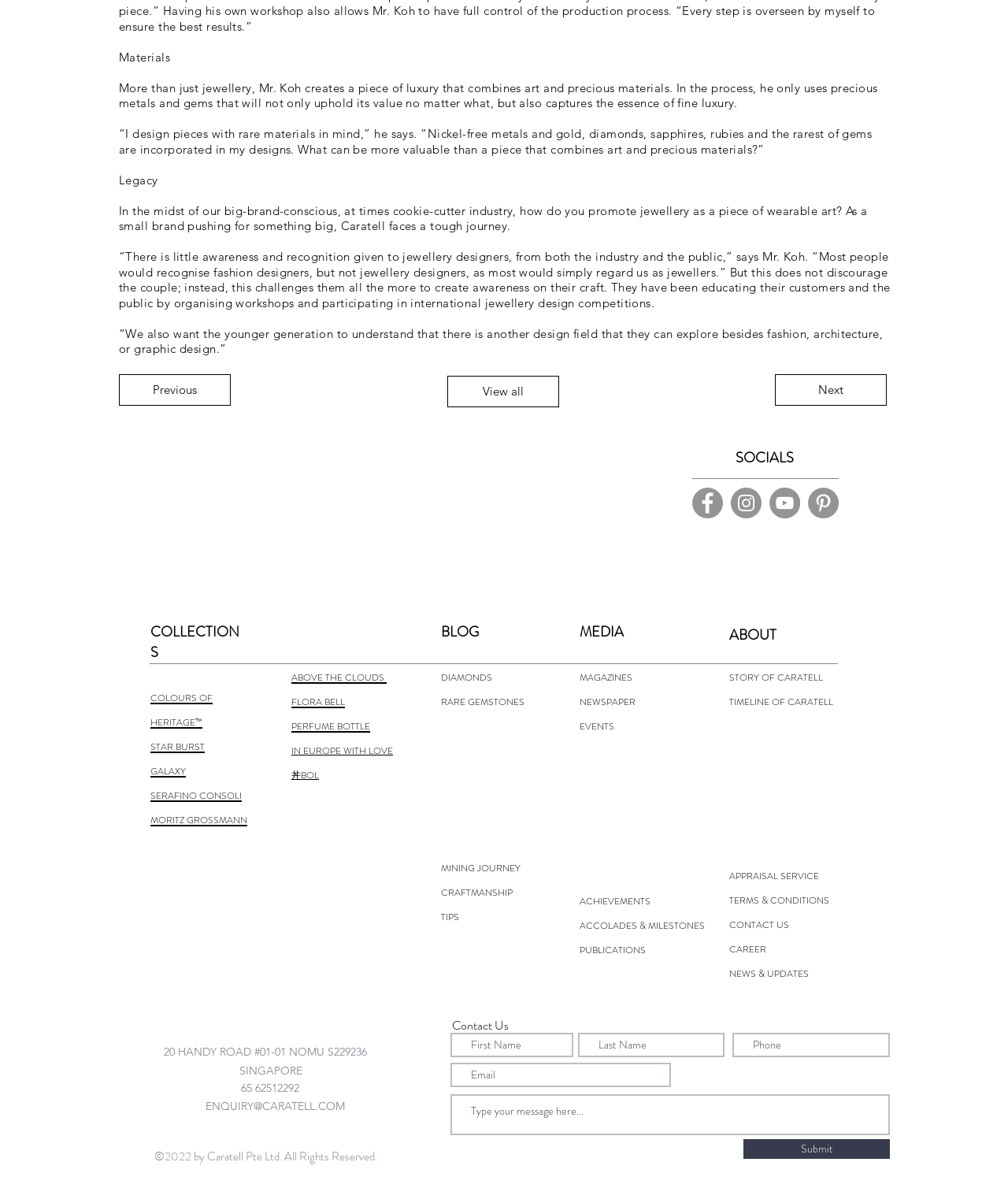What is the contact email of Caratell?
Please analyze the image and answer the question with as much detail as possible.

The answer can be found in the text input field with the label 'Email' which contains the email address 'ENQUIRY@CARATELL.COM'.